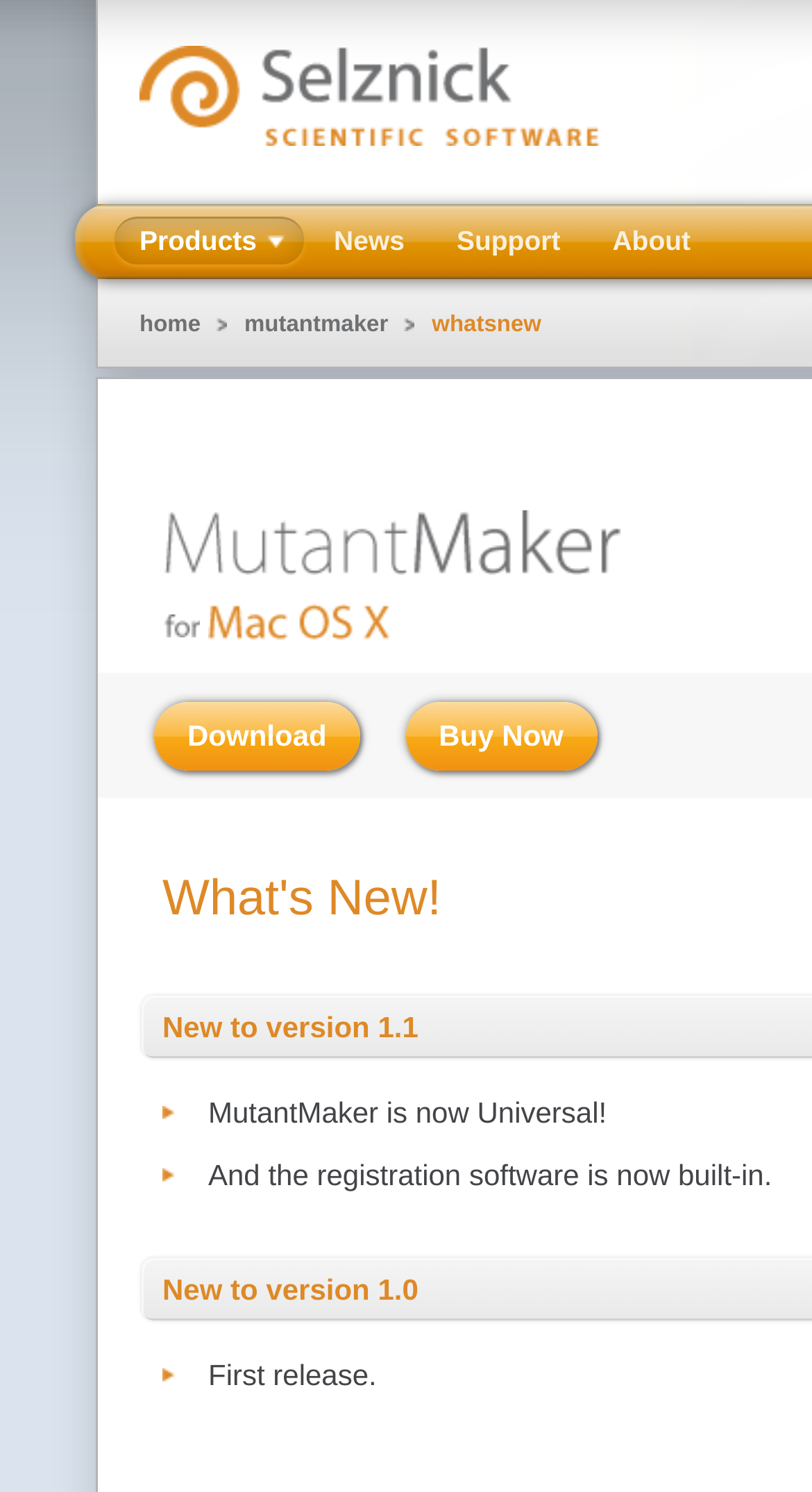Highlight the bounding box coordinates of the element you need to click to perform the following instruction: "Visit the home page."

[0.151, 0.198, 0.268, 0.237]